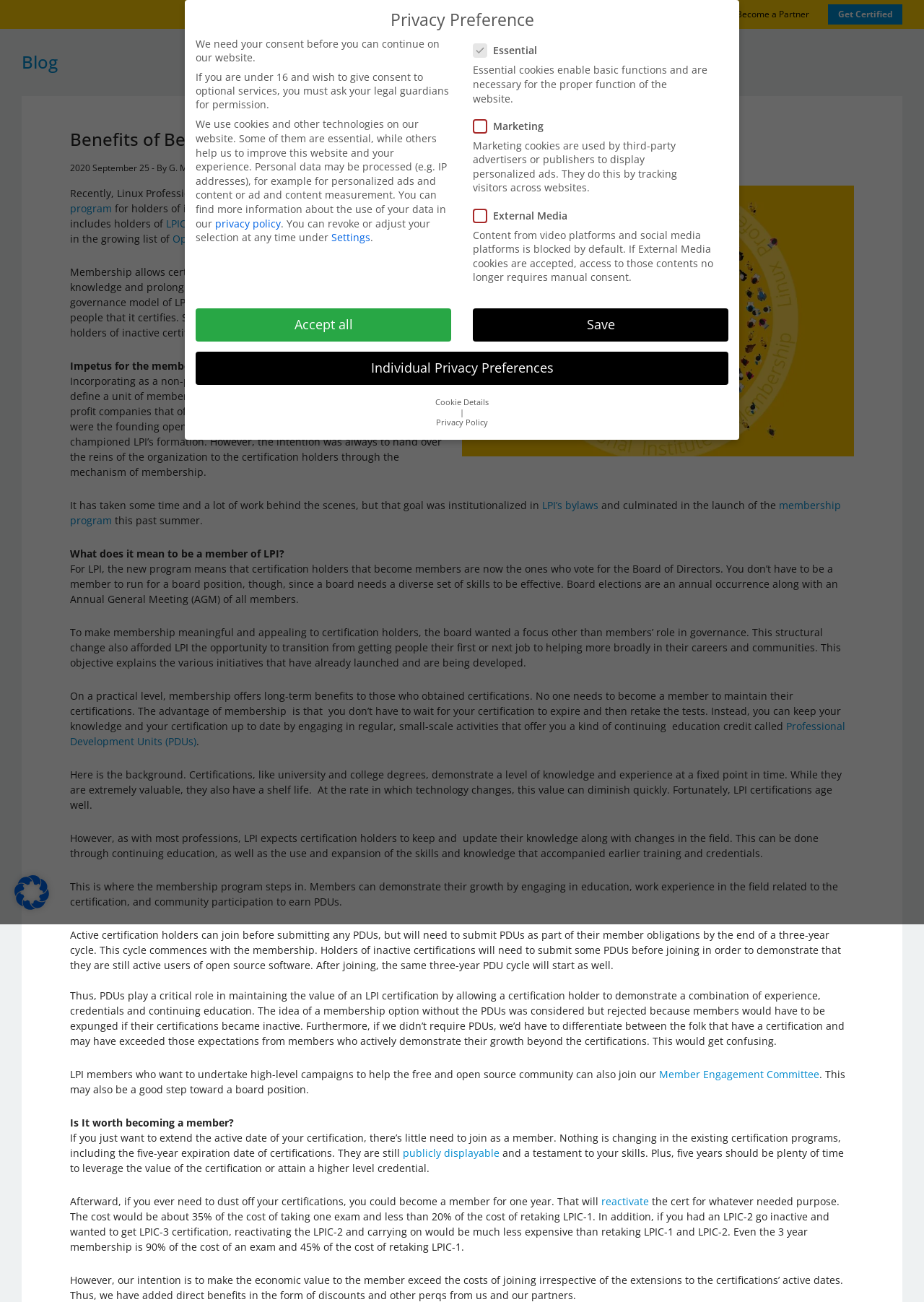Provide the bounding box coordinates of the HTML element this sentence describes: "Professional Development Units (PDUs)".

[0.076, 0.552, 0.915, 0.575]